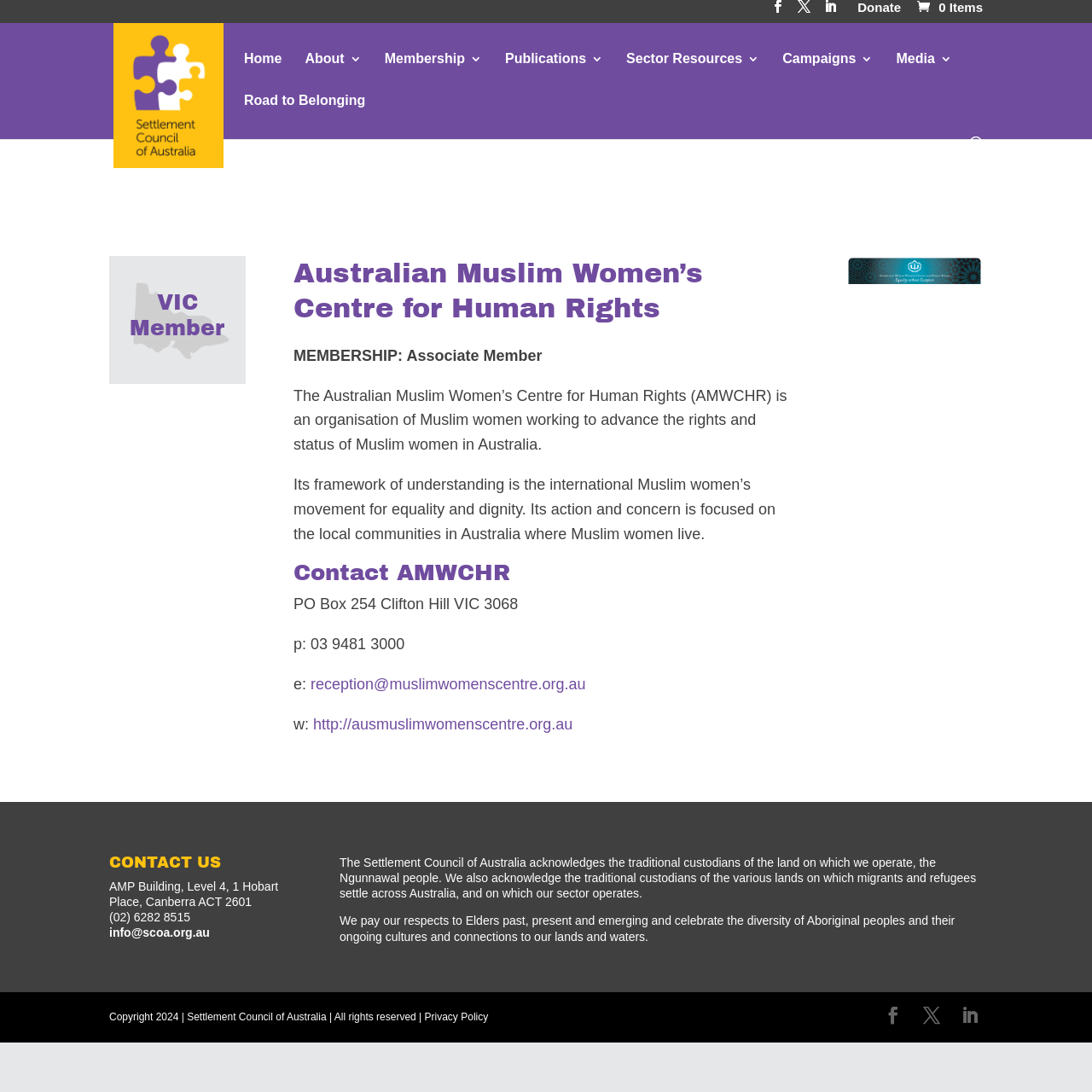Indicate the bounding box coordinates of the element that must be clicked to execute the instruction: "Email reception". The coordinates should be given as four float numbers between 0 and 1, i.e., [left, top, right, bottom].

[0.284, 0.619, 0.536, 0.634]